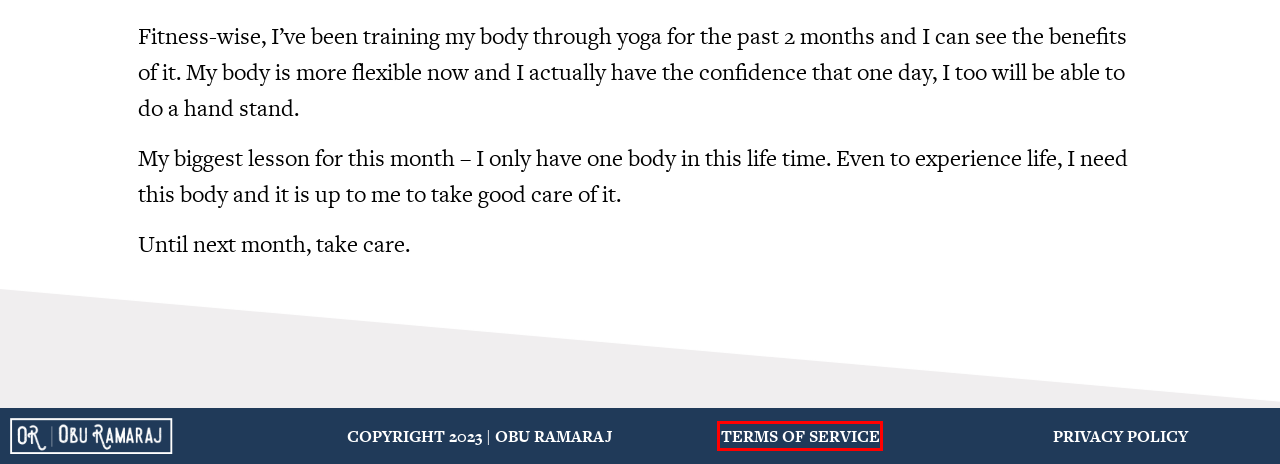You are given a screenshot of a webpage with a red rectangle bounding box around a UI element. Select the webpage description that best matches the new webpage after clicking the element in the bounding box. Here are the candidates:
A. Home - Oburamaraj
B. Speaking - Oburamaraj
C. About - Oburamaraj
D. Blog - Oburamaraj
E. Contact - Oburamaraj
F. October 29, 2021 - Oburamaraj
G. Terms of Service - Oburamaraj
H. Privacy Policy - Oburamaraj

G